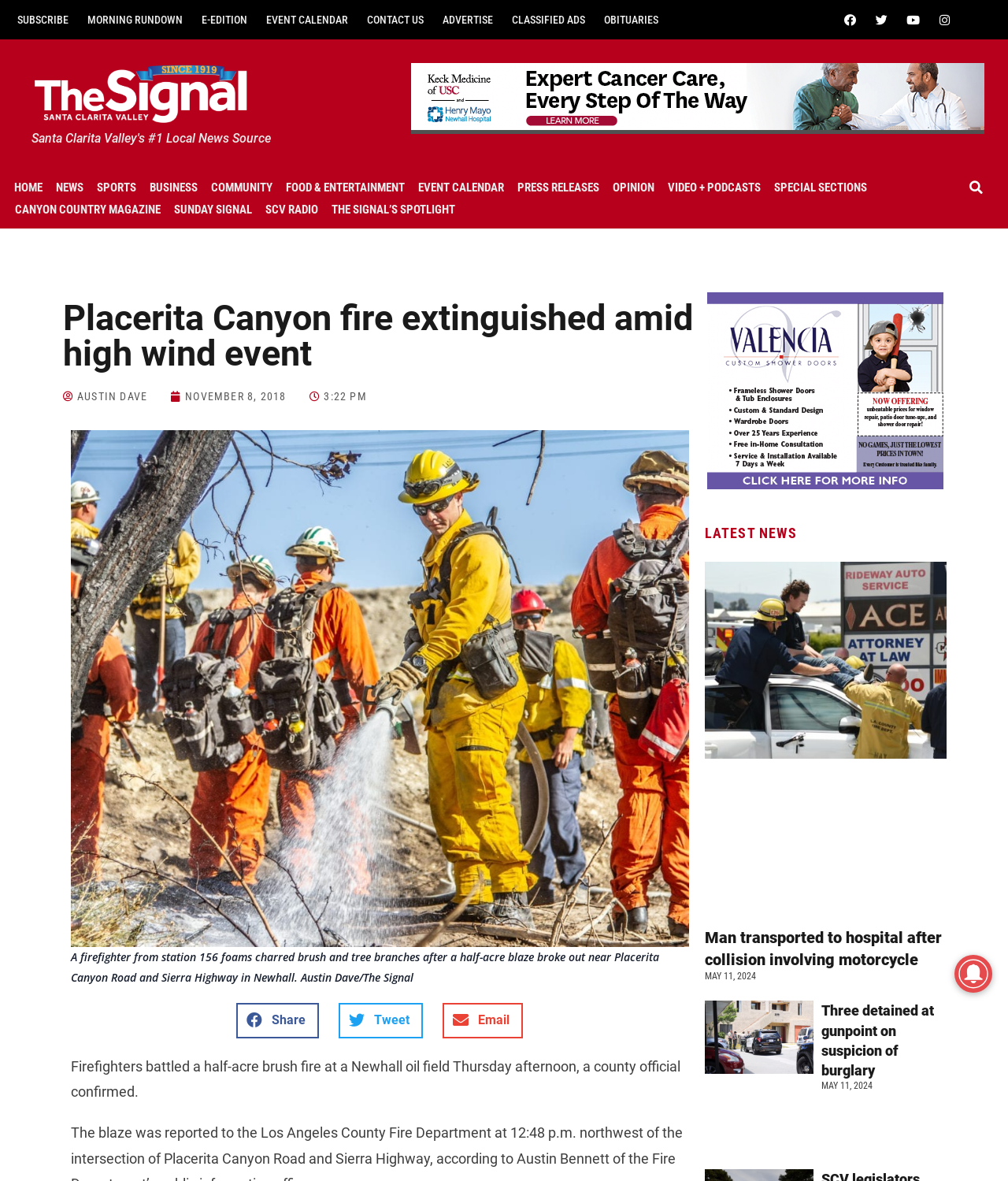Determine the bounding box of the UI component based on this description: "SCV Radio". The bounding box coordinates should be four float values between 0 and 1, i.e., [left, top, right, bottom].

[0.257, 0.168, 0.321, 0.187]